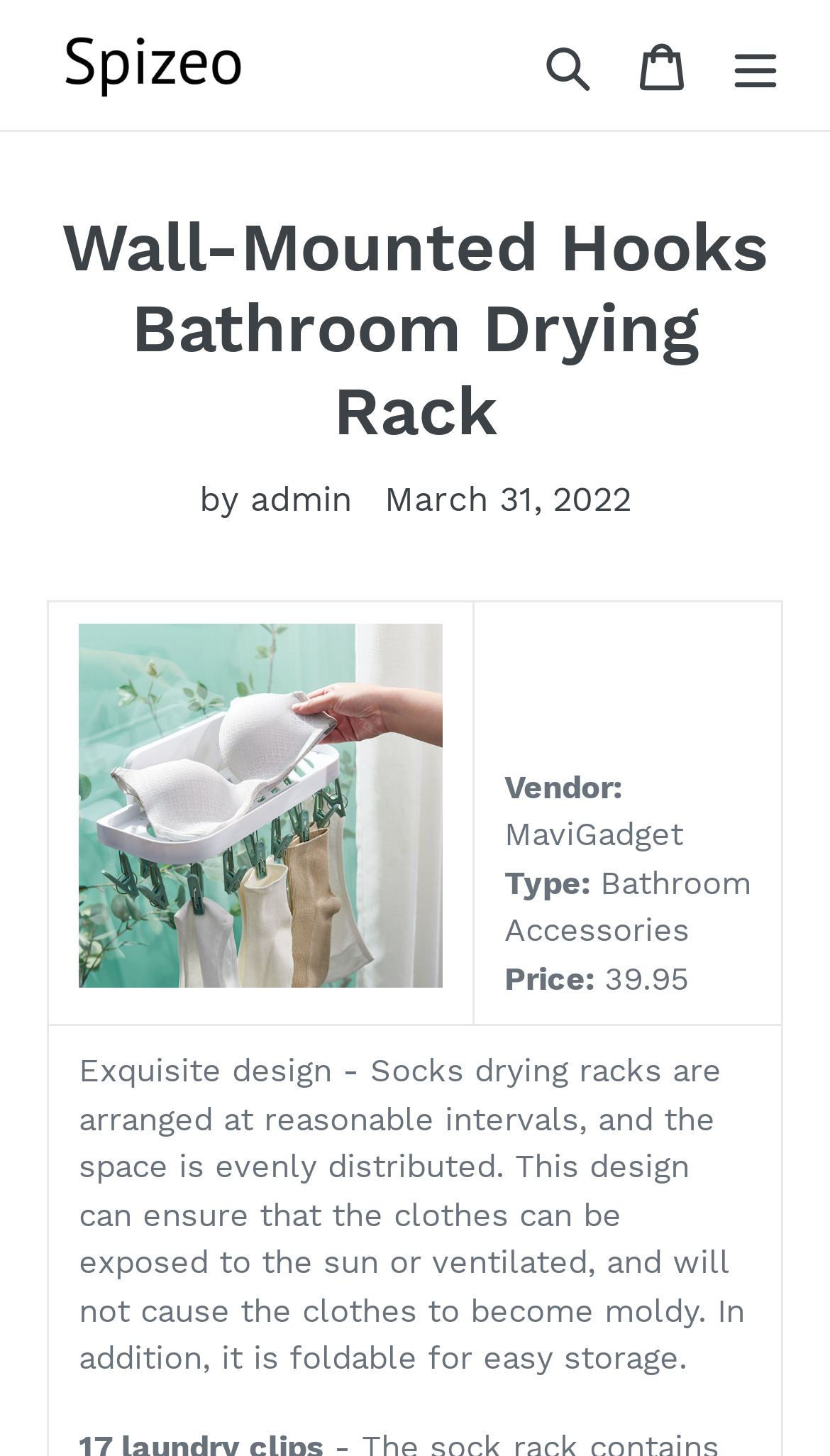Provide the bounding box coordinates for the UI element that is described as: "parent_node: Search aria-label="Menu"".

[0.854, 0.012, 0.967, 0.077]